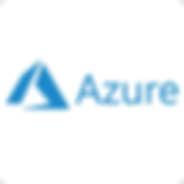Analyze the image and describe all the key elements you observe.

The image features the logo of Microsoft Azure, a prominent cloud computing platform known for its extensive range of services and solutions. Positioned amidst a collection of logos representing major cloud providers, this particular image highlights Azure's role as a key player in the cloud services market. Accompanying the logo is the text "Azure," indicating its branding and focus within the industry. This visual representation is part of a broader narrative that showcases the capabilities and expertise of a cloud-agnostic services provider, emphasizing their commitment to offering tailored solutions across all three leading cloud platforms.